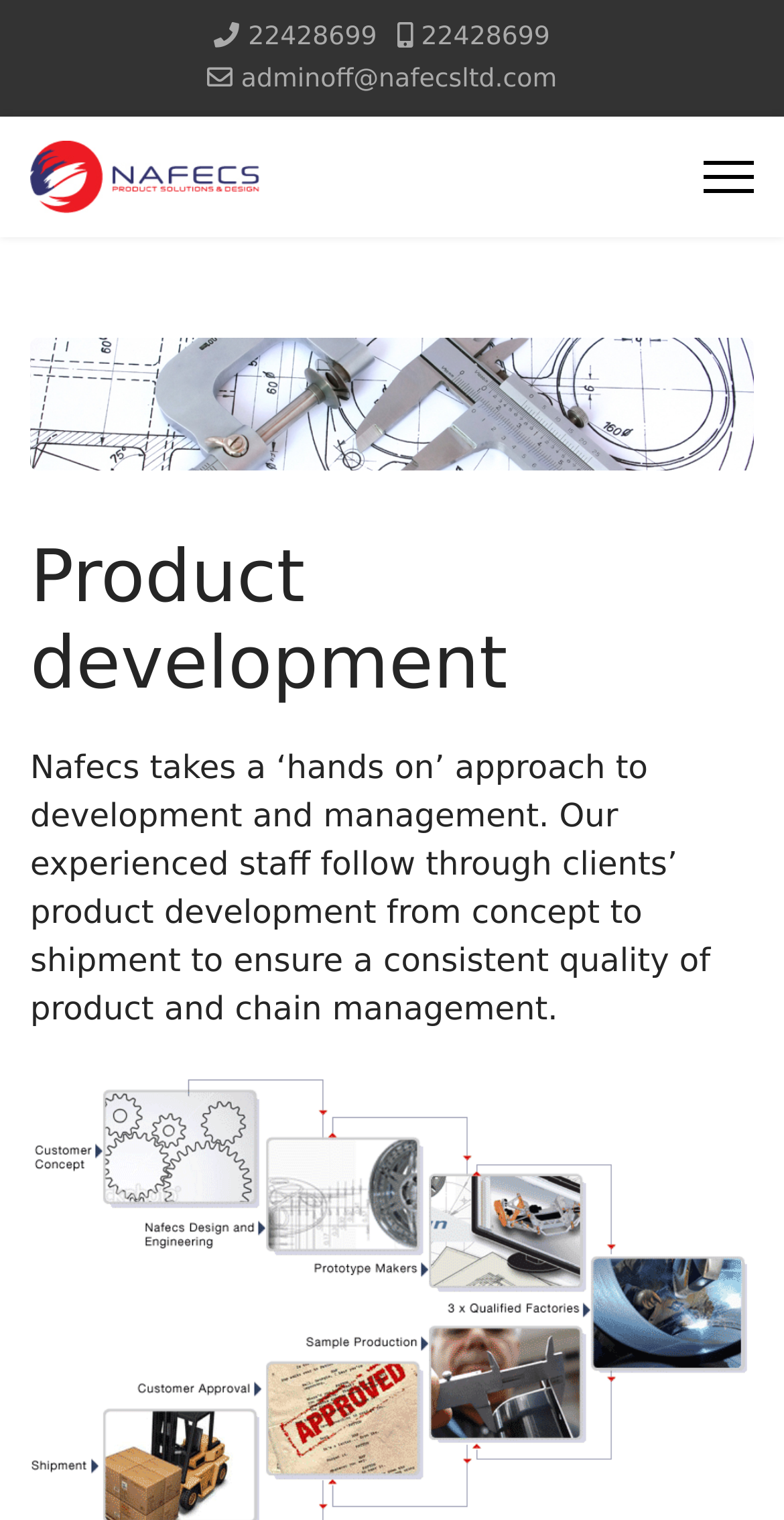What is the name of the company?
From the image, respond with a single word or phrase.

Nafecs